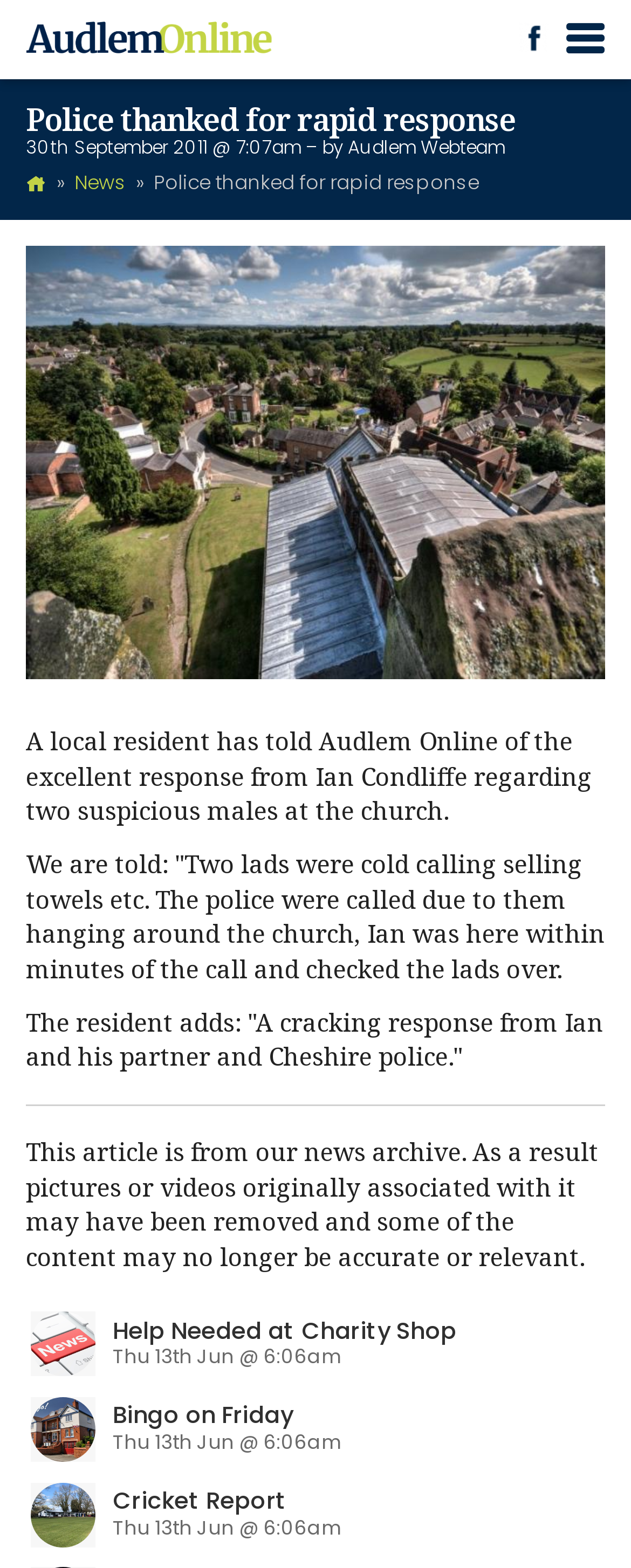Identify the main heading from the webpage and provide its text content.

Police thanked for rapid response